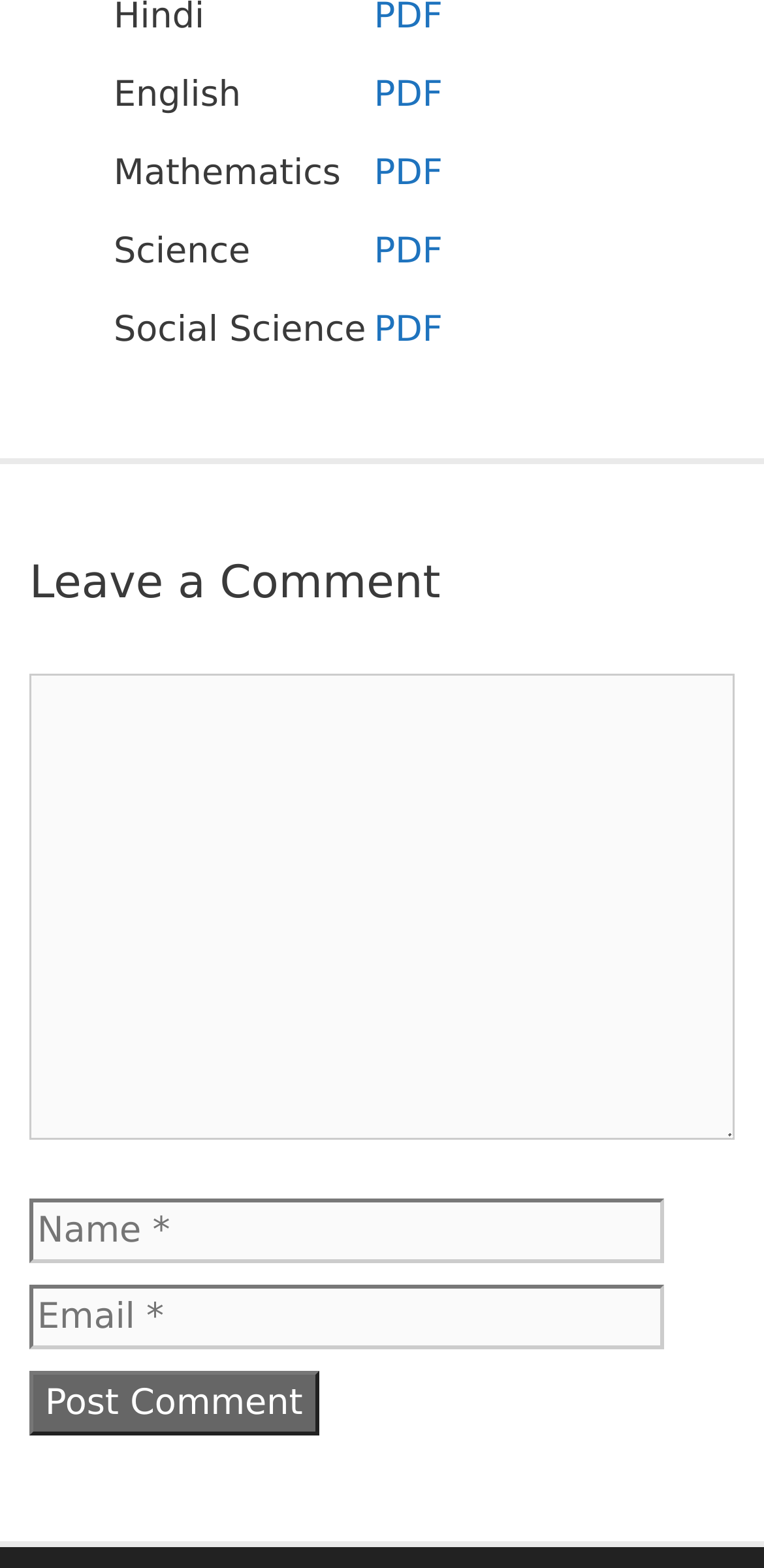How many fields are required to leave a comment?
Please look at the screenshot and answer in one word or a short phrase.

3